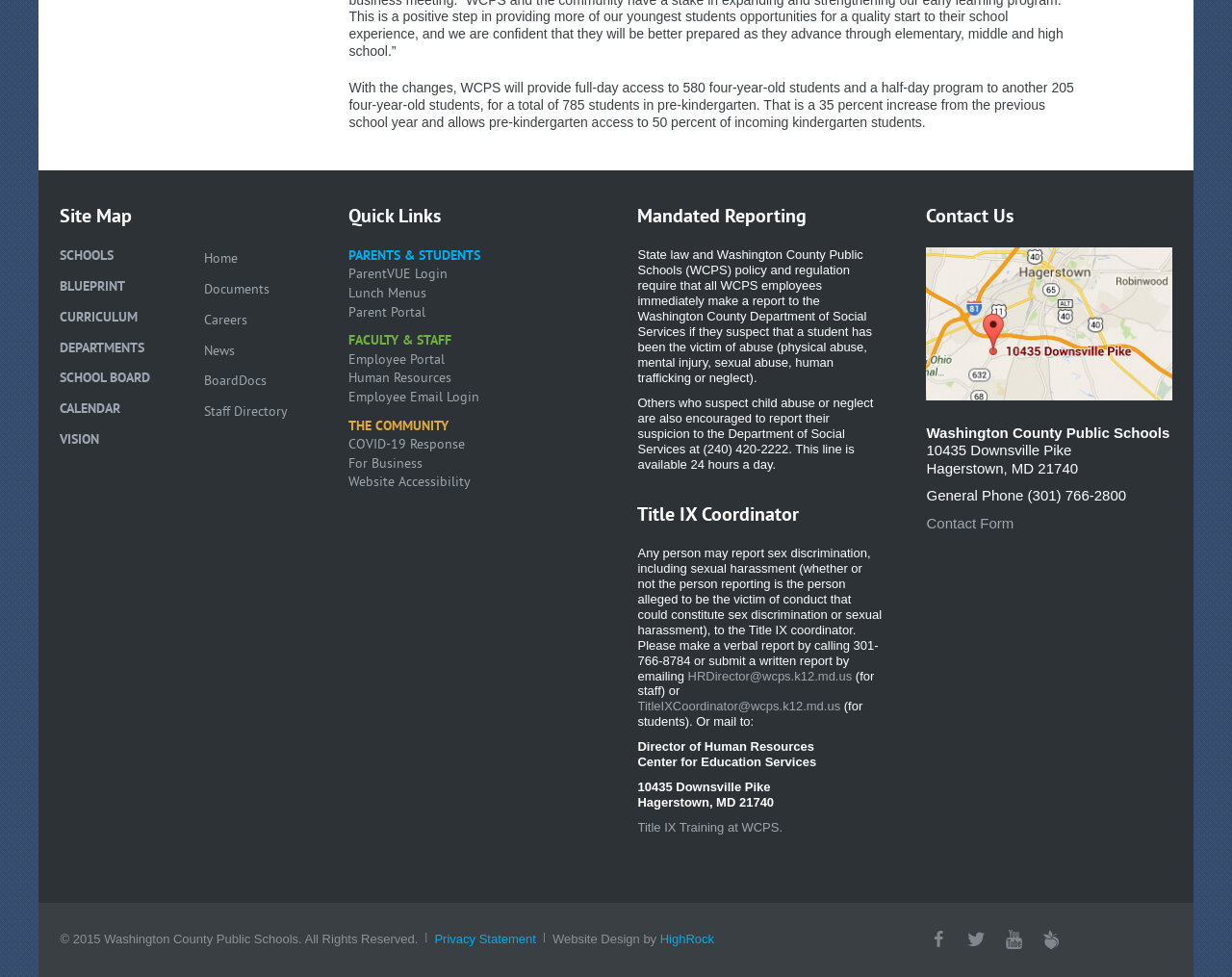Identify the bounding box of the HTML element described as: "Parents & Students".

[0.283, 0.253, 0.39, 0.272]